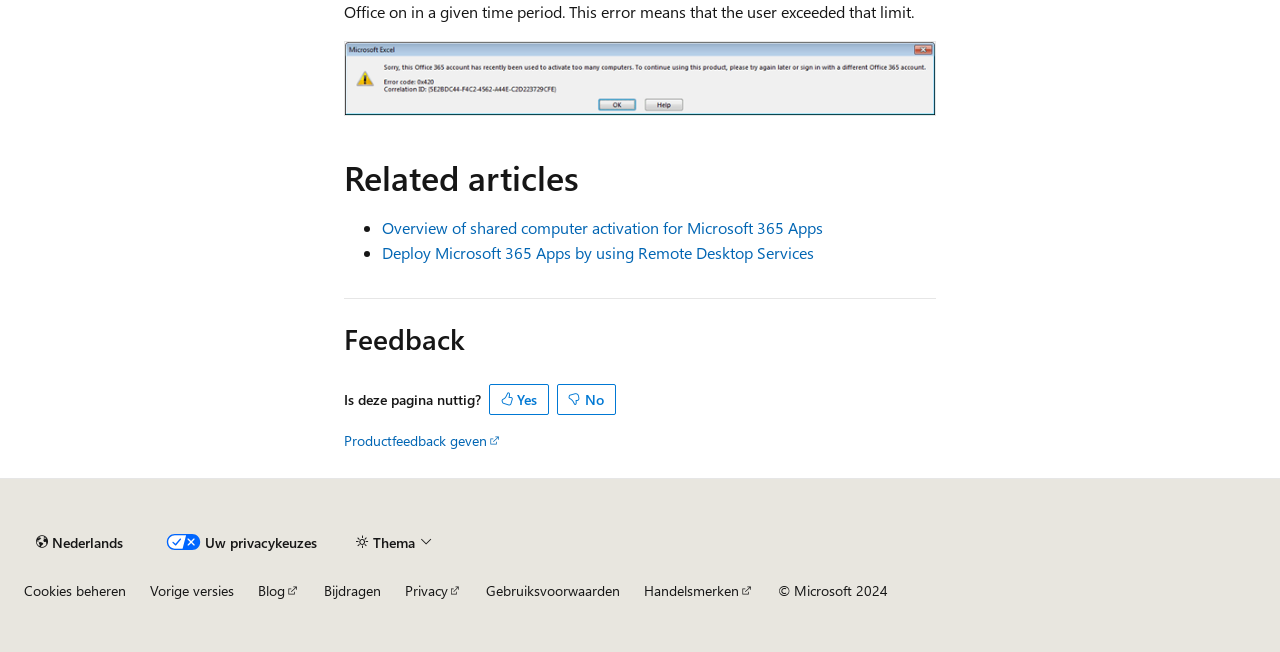Please respond in a single word or phrase: 
What is the year of the copyright?

2024